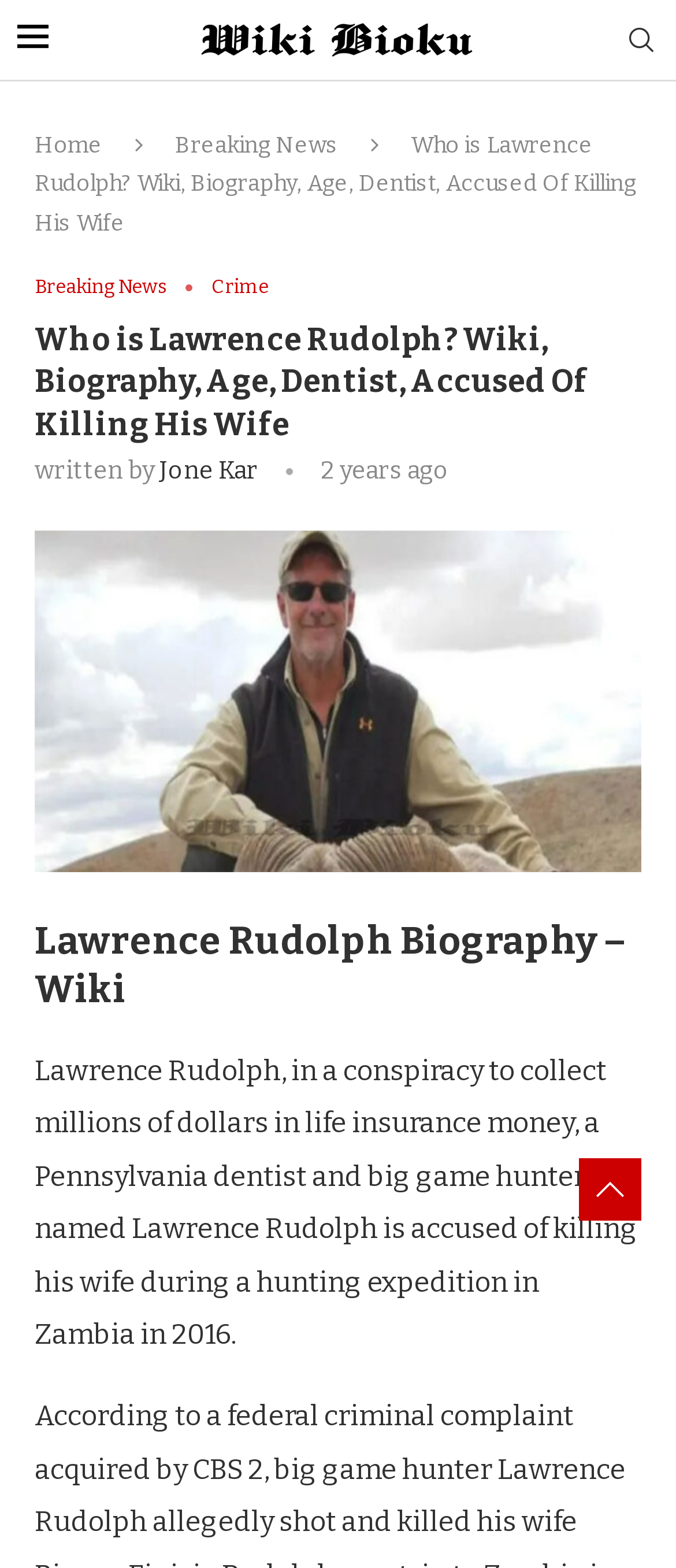Find the bounding box coordinates for the element that must be clicked to complete the instruction: "Read more about Lawrence Rudolph". The coordinates should be four float numbers between 0 and 1, indicated as [left, top, right, bottom].

[0.051, 0.338, 0.949, 0.359]